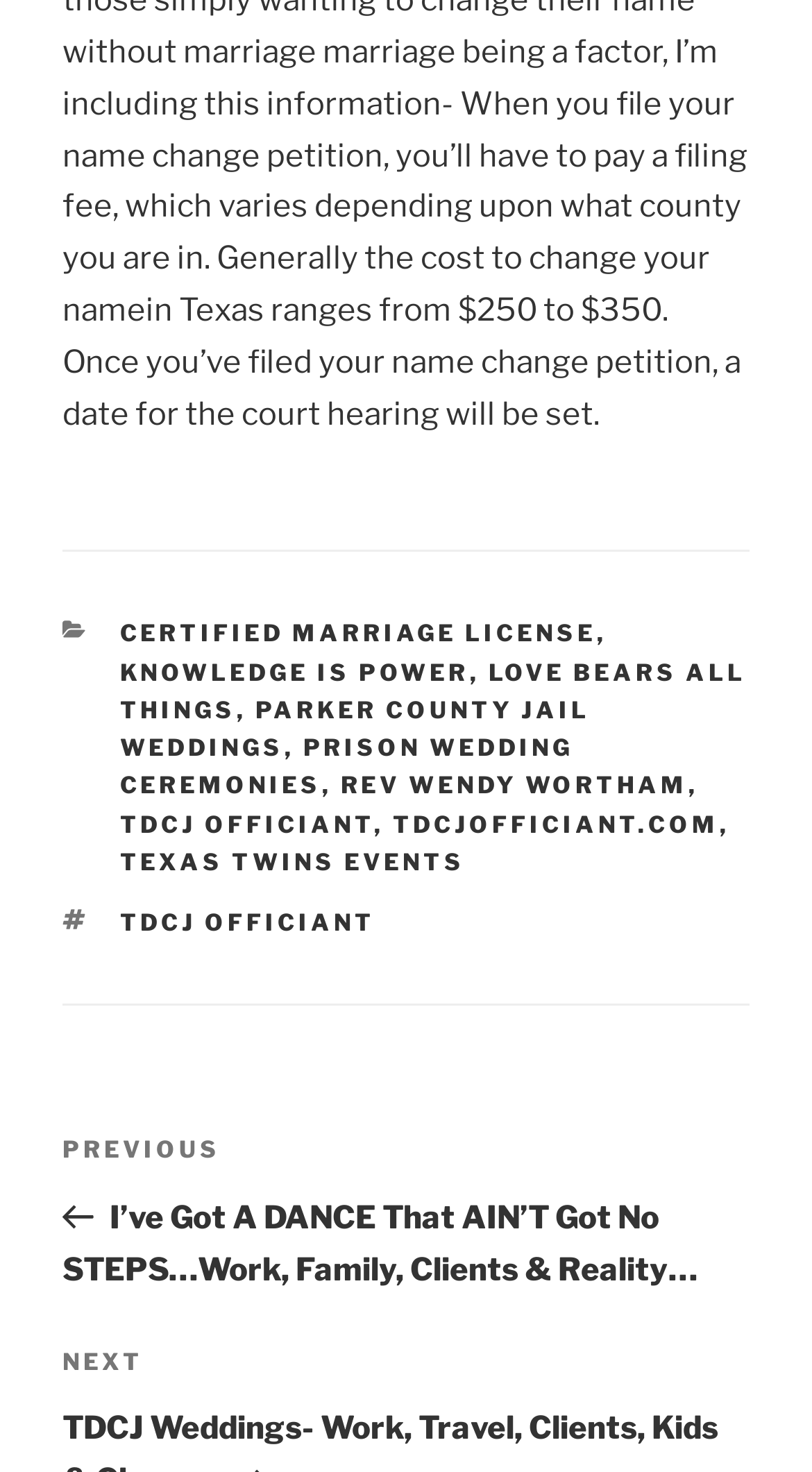What is the previous post about?
Please answer the question with as much detail as possible using the screenshot.

The link 'Previous Post I’ve Got A DANCE That AIN’T Got No STEPS…Work, Family, Clients & Reality…' in the 'Post navigation' section suggests that the previous post is about a dance that doesn't have steps, and it relates to work, family, clients, and reality.